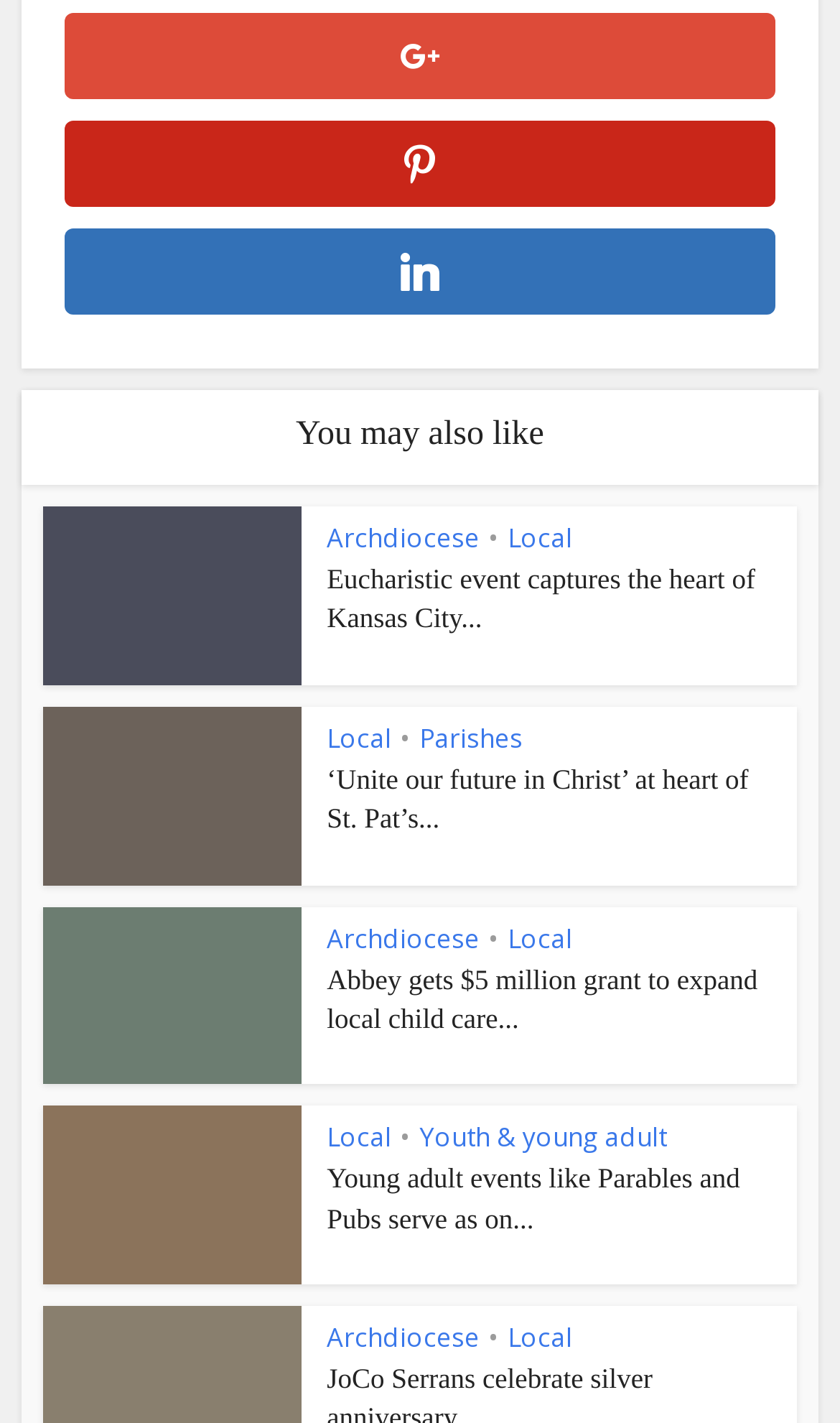Please determine the bounding box coordinates for the element that should be clicked to follow these instructions: "Click on the link 'Archdiocese'".

[0.389, 0.365, 0.571, 0.391]